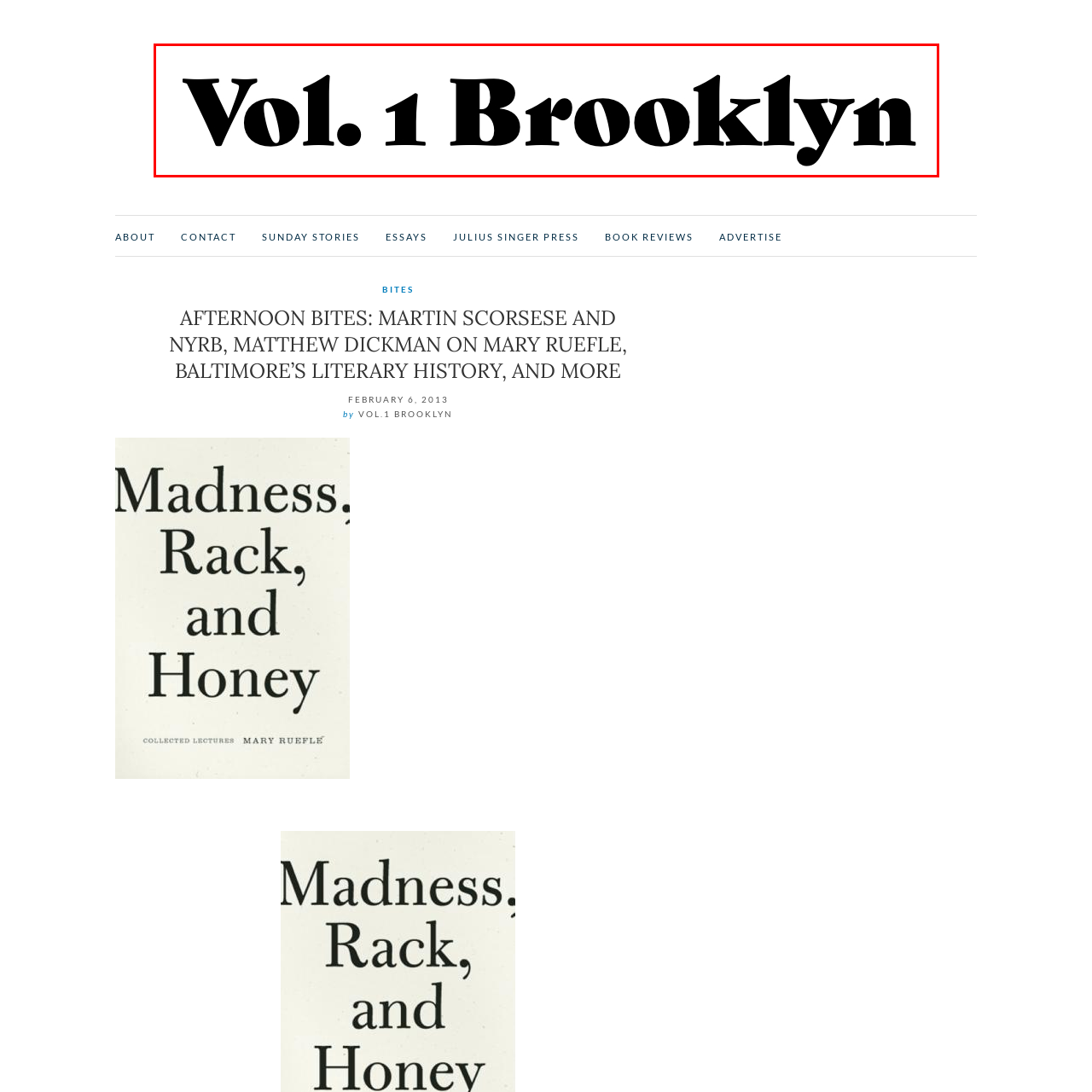View the element within the red boundary, What is the significance of 'Vol. 1' in the title? 
Deliver your response in one word or phrase.

First volume of a series